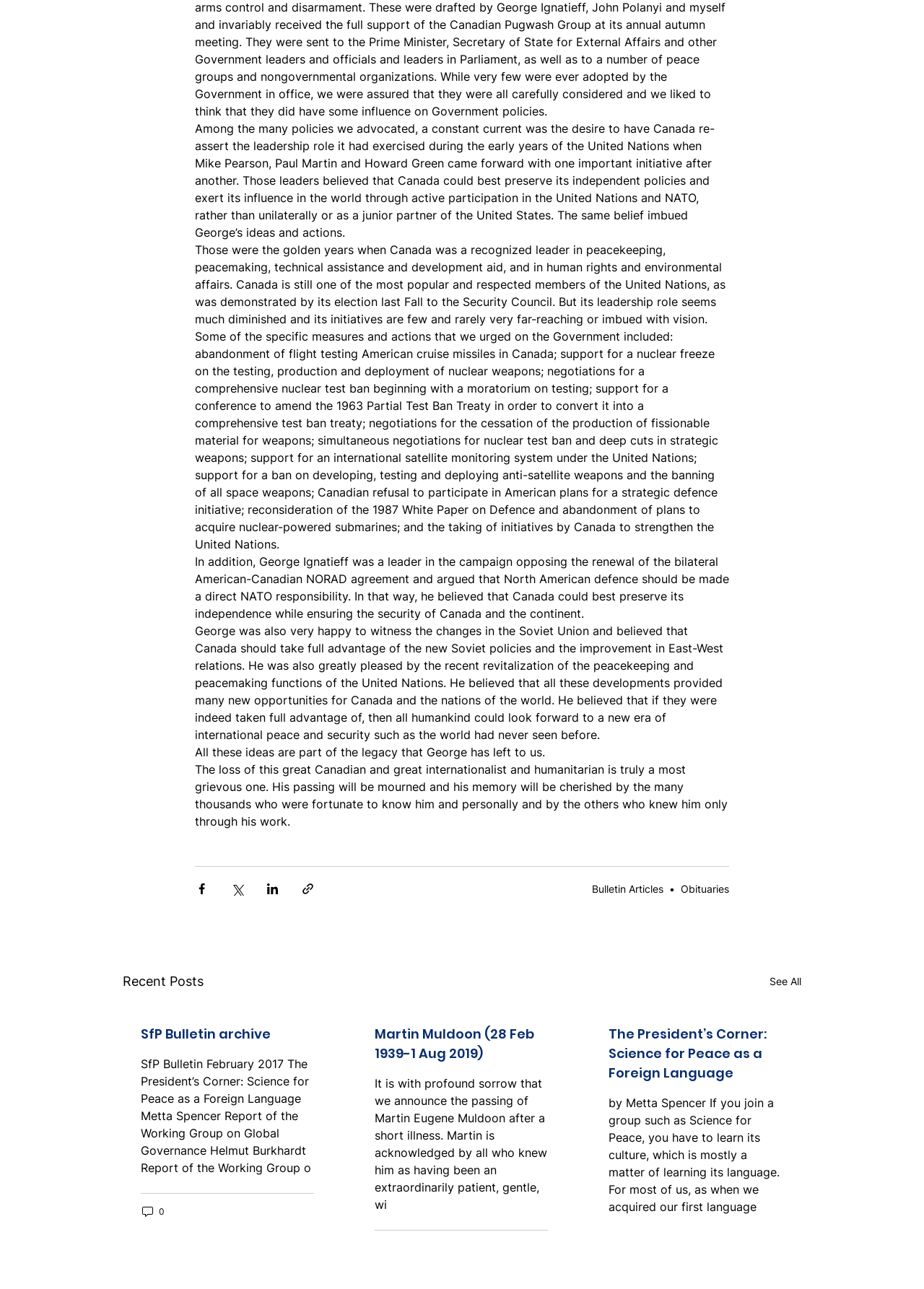Based on the image, give a detailed response to the question: How many articles are listed under the 'Recent Posts' section?

There are three articles listed under the 'Recent Posts' section, which are represented by separate article elements with links and text descriptions.